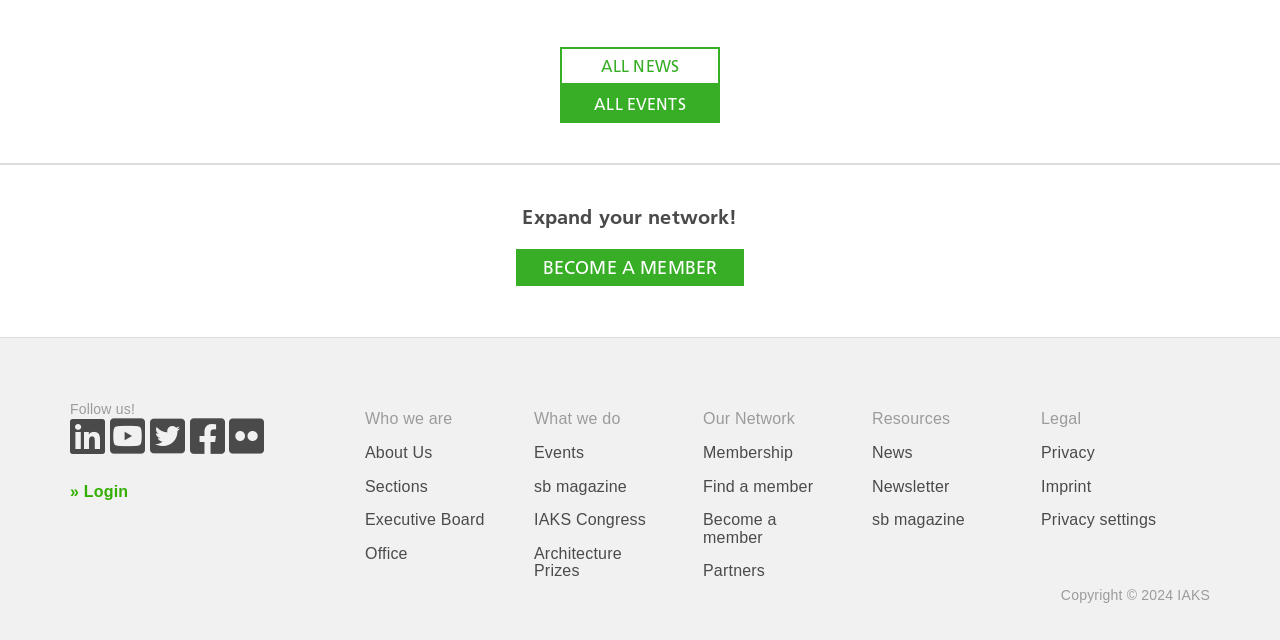Determine the bounding box coordinates of the clickable element to achieve the following action: 'Learn more about 'Who we are''. Provide the coordinates as four float values between 0 and 1, formatted as [left, top, right, bottom].

[0.285, 0.629, 0.386, 0.681]